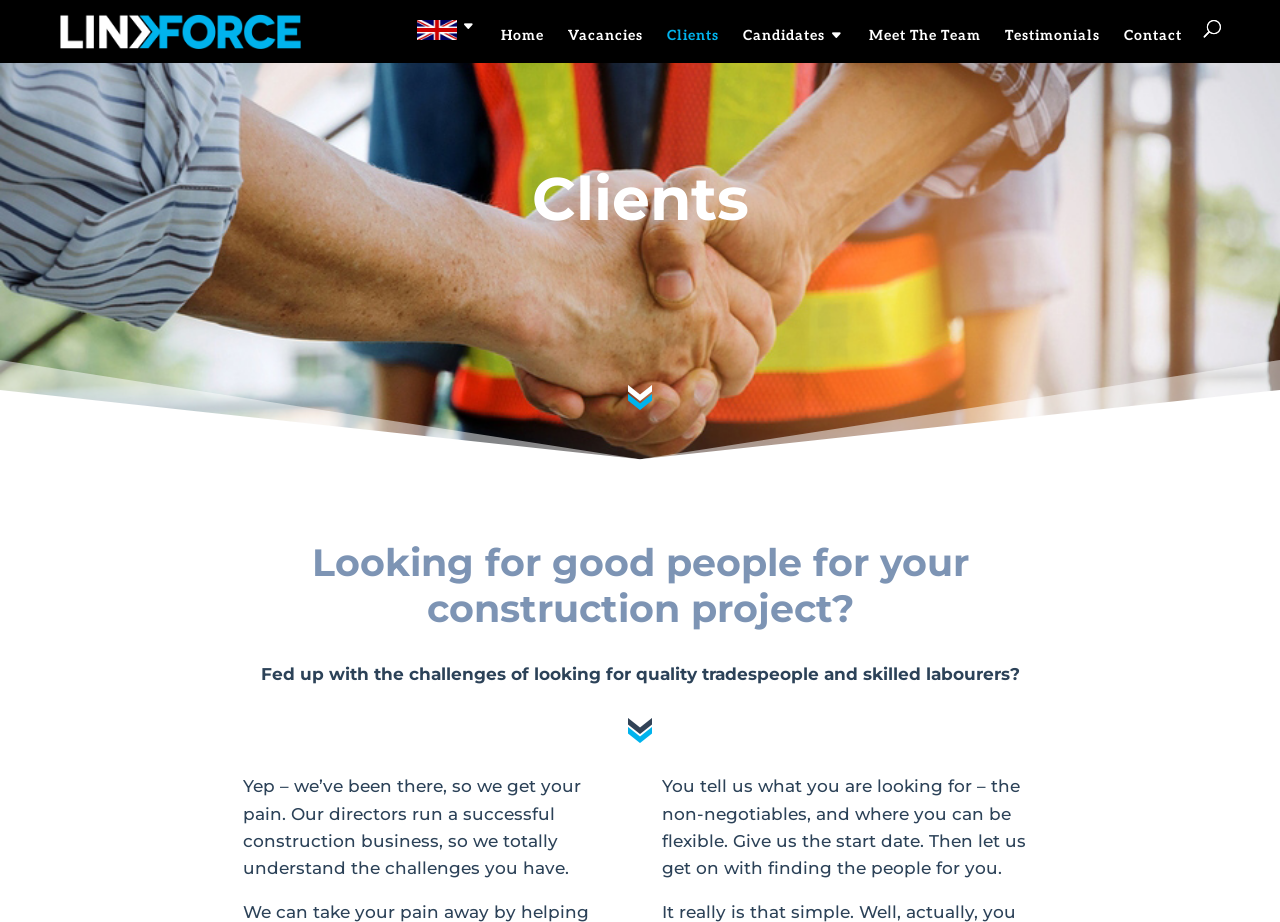What is the company name?
Please provide a single word or phrase as your answer based on the screenshot.

Link-Force